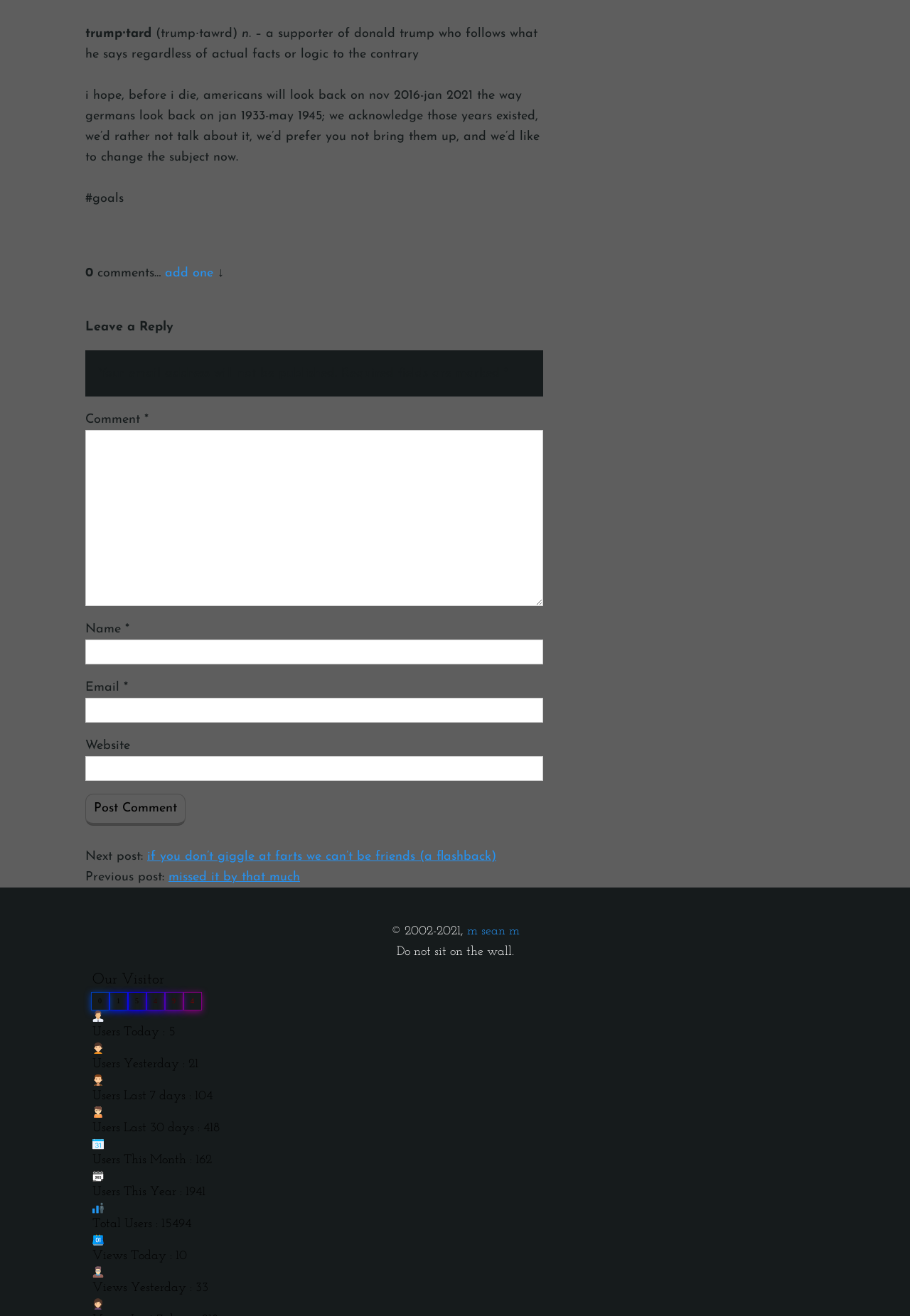Please identify the bounding box coordinates of the clickable area that will fulfill the following instruction: "add a comment". The coordinates should be in the format of four float numbers between 0 and 1, i.e., [left, top, right, bottom].

[0.181, 0.203, 0.234, 0.213]